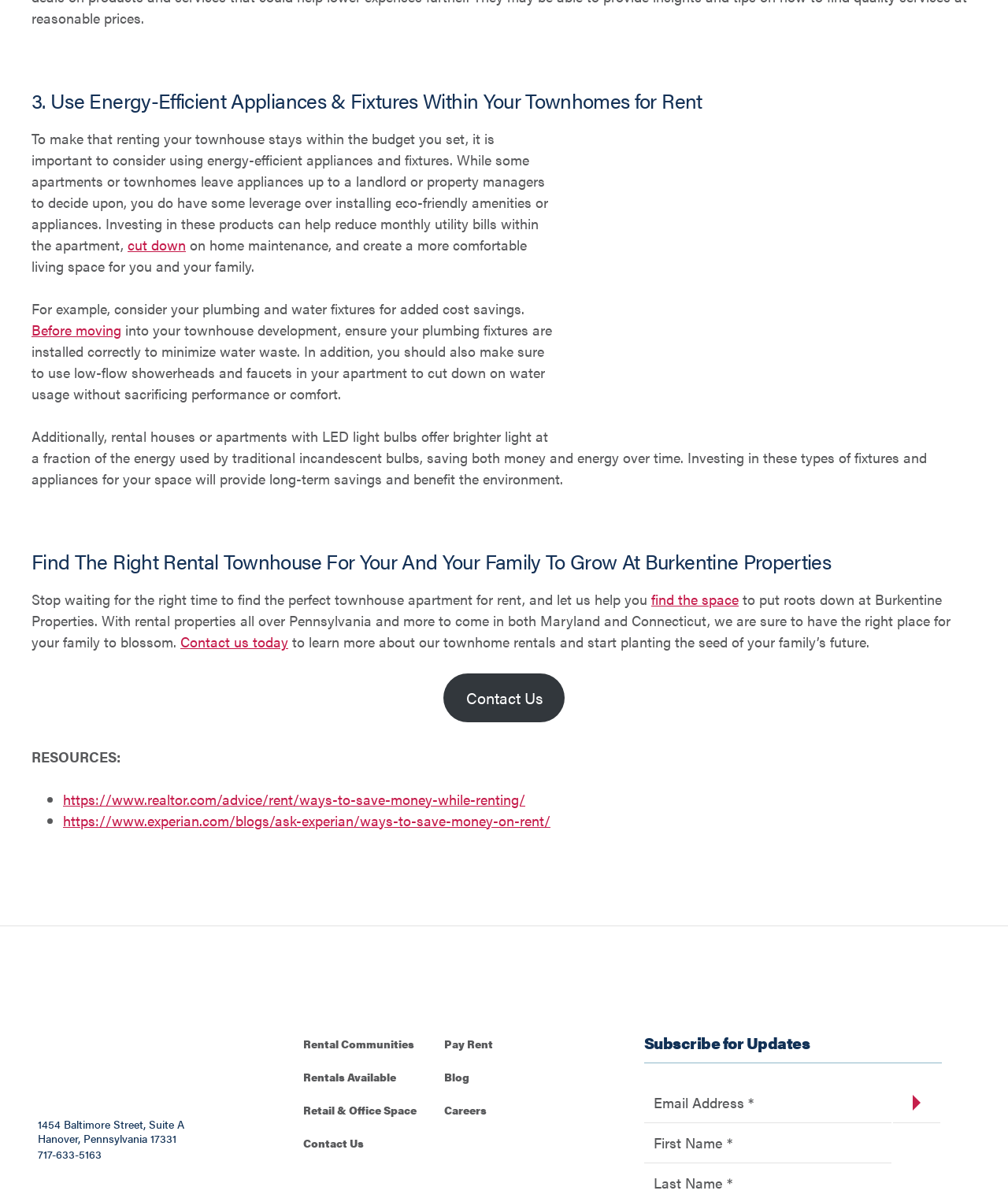Determine the bounding box coordinates for the area that should be clicked to carry out the following instruction: "Click on 'Contact us today'".

[0.179, 0.528, 0.286, 0.544]